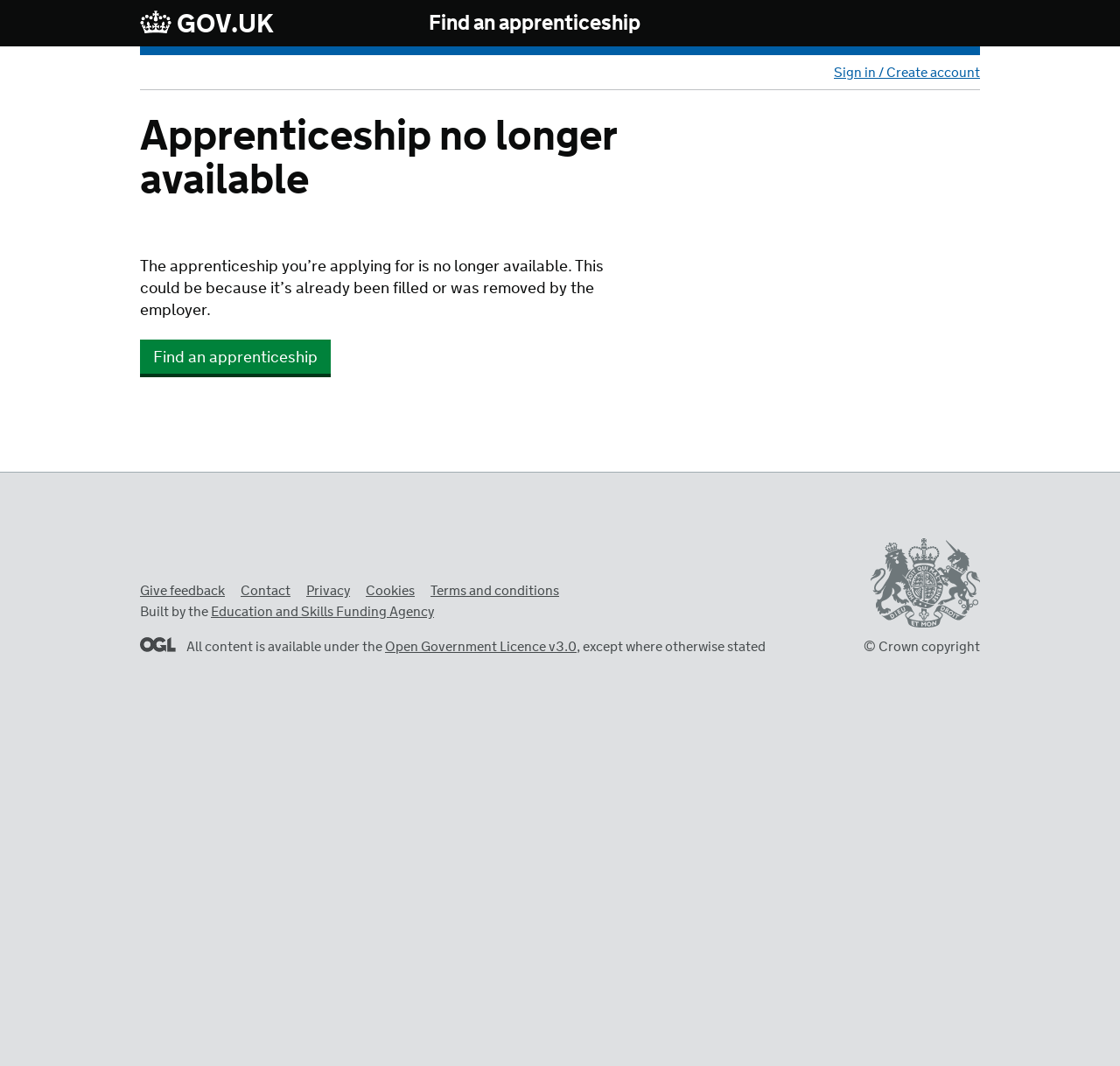What can be done instead?
Make sure to answer the question with a detailed and comprehensive explanation.

Instead of applying for the current apprenticeship, the user can find another apprenticeship by clicking the 'Find an apprenticeship' button or link, which is prominently displayed on the page.